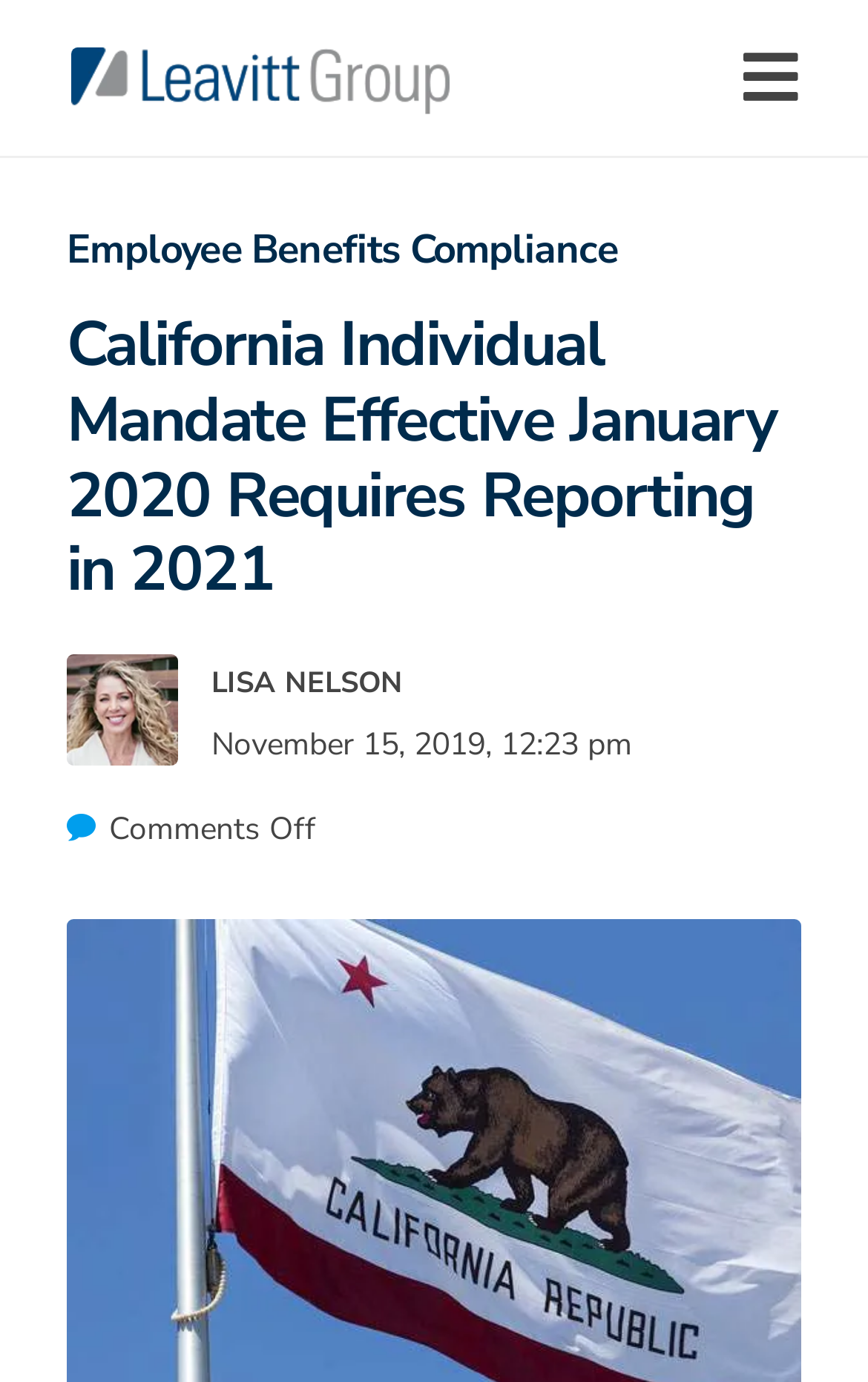Please extract and provide the main headline of the webpage.

California Individual Mandate Effective January 2020 Requires Reporting in 2021